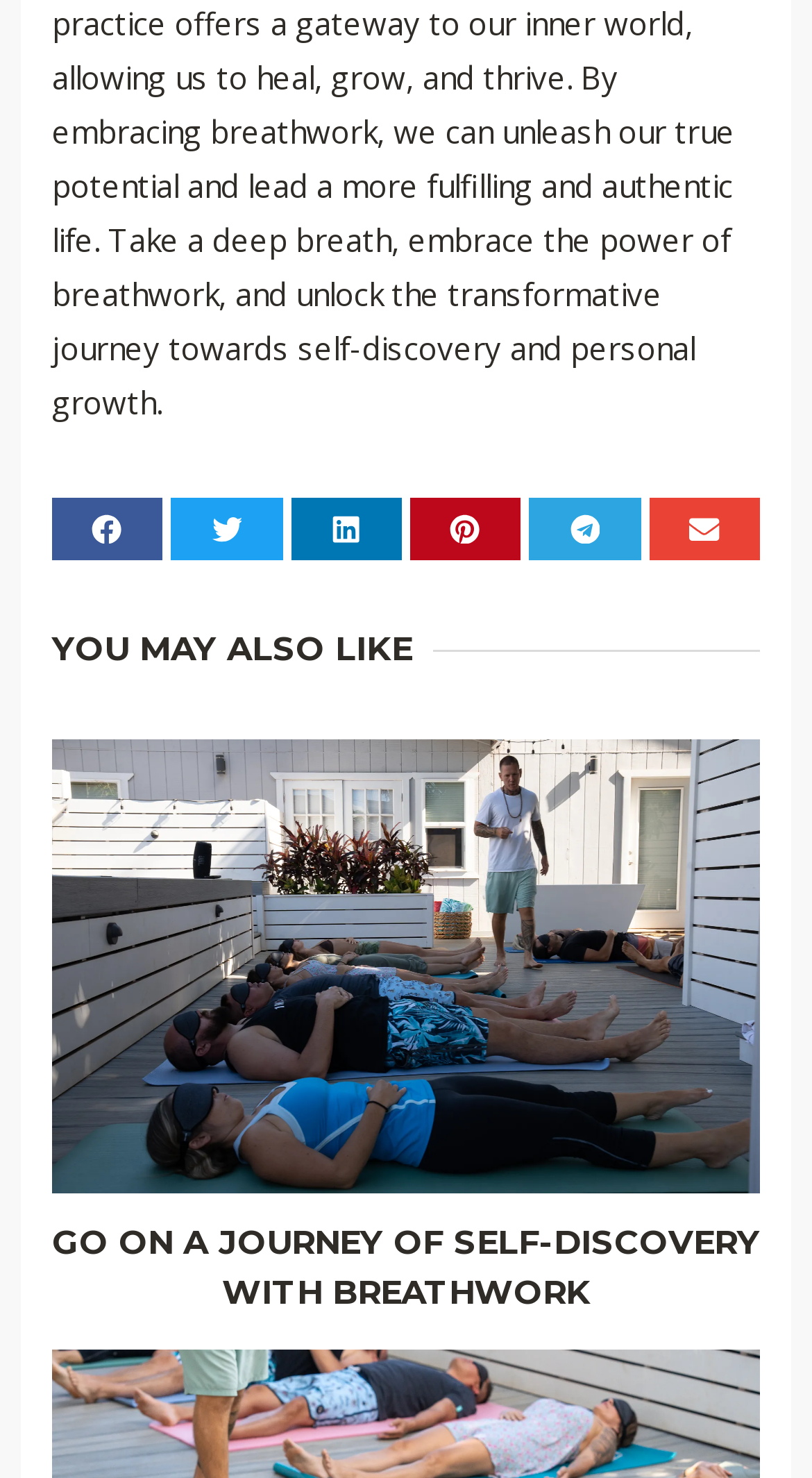Please provide a one-word or short phrase answer to the question:
What is the text above the article?

YOU MAY ALSO LIKE